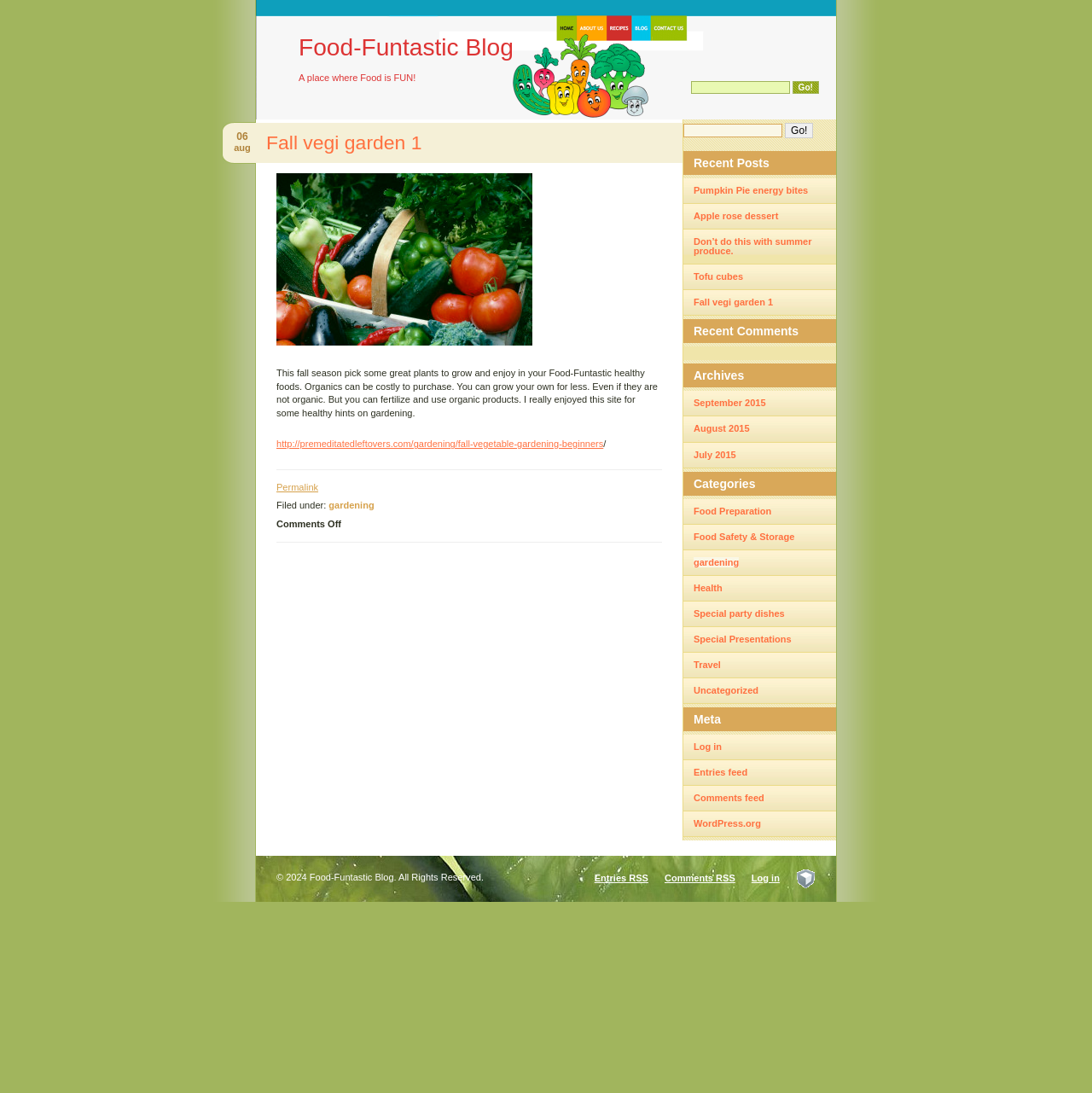Give a one-word or short phrase answer to the question: 
What is the name of the blog?

Food-Funtastic Blog